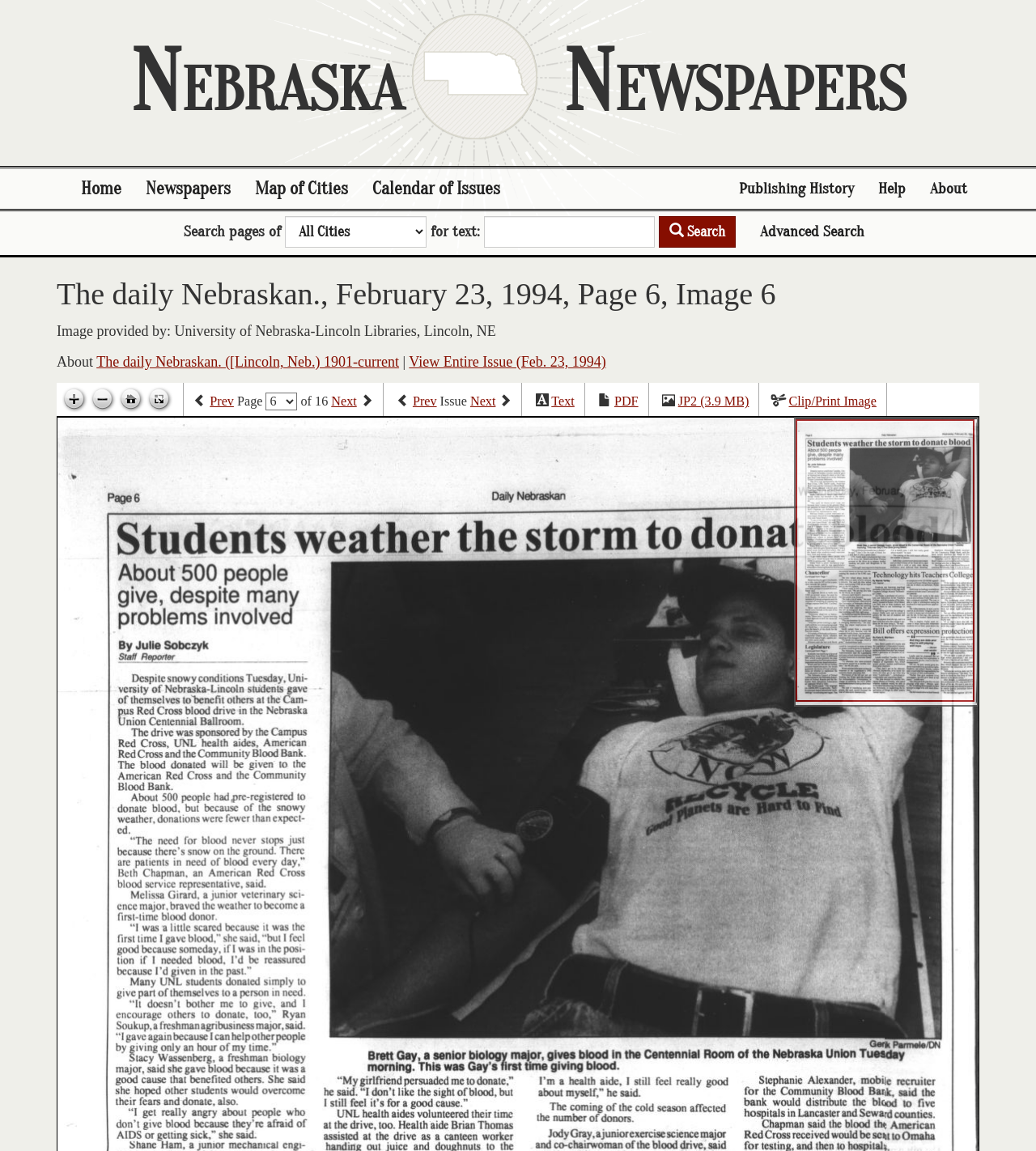Pinpoint the bounding box coordinates of the element that must be clicked to accomplish the following instruction: "Zoom in". The coordinates should be in the format of four float numbers between 0 and 1, i.e., [left, top, right, bottom].

[0.058, 0.336, 0.085, 0.36]